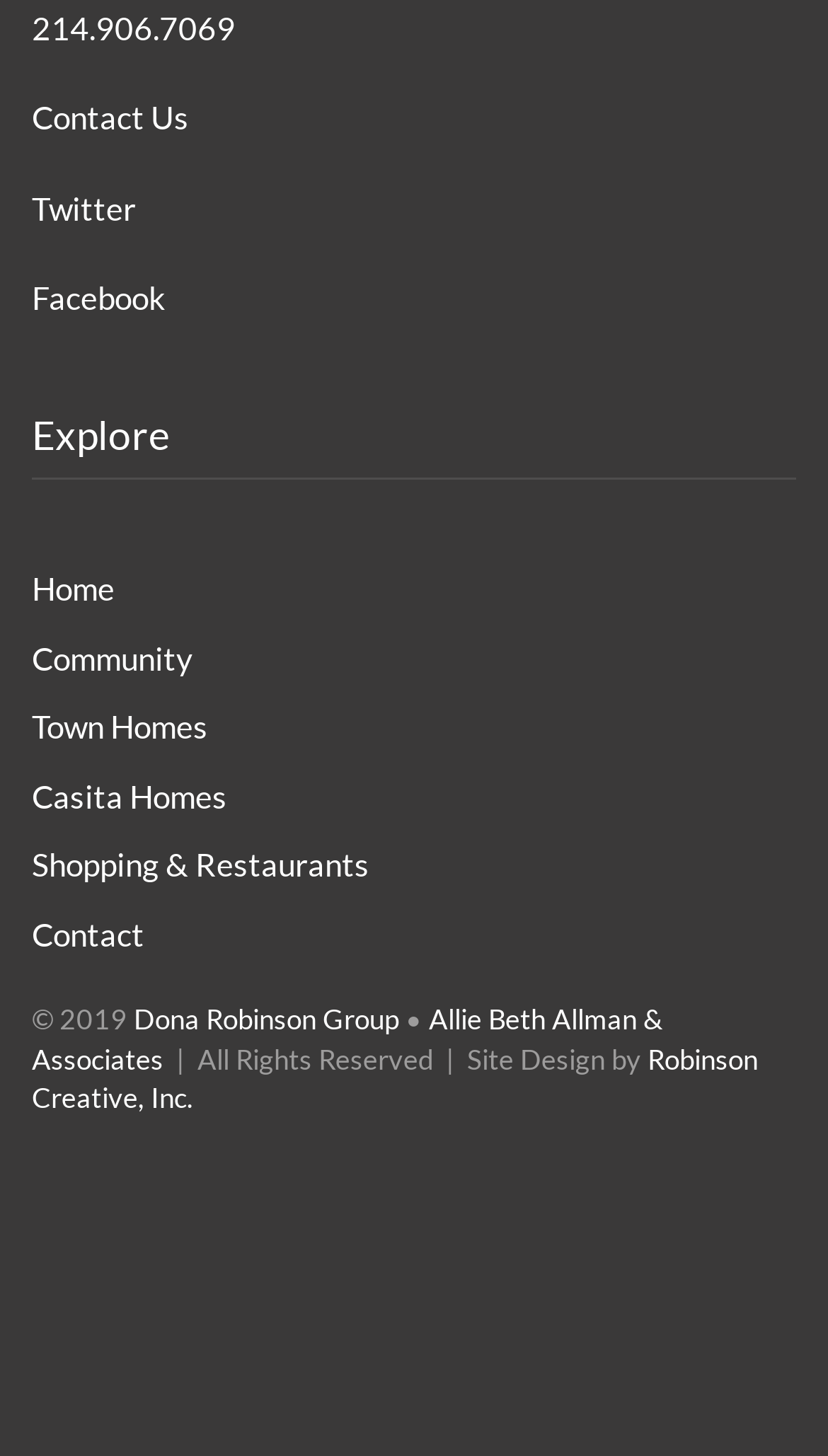What is the copyright year?
Please use the image to provide an in-depth answer to the question.

I looked at the bottom of the webpage and found the text '© 2019', which indicates that the copyright year is 2019.